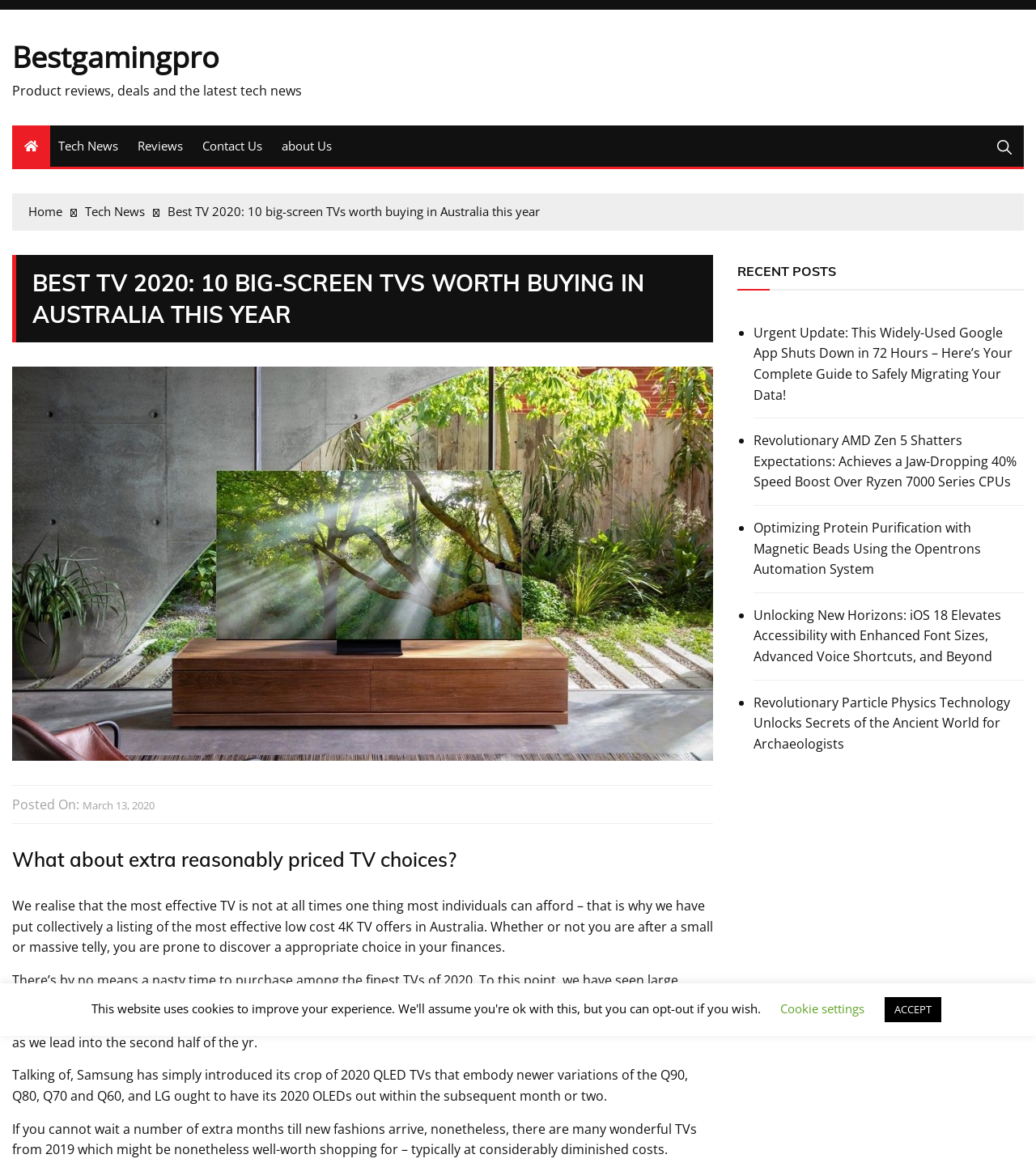Identify the bounding box coordinates for the region to click in order to carry out this instruction: "Go to the 'Tech News' page". Provide the coordinates using four float numbers between 0 and 1, formatted as [left, top, right, bottom].

[0.048, 0.108, 0.122, 0.143]